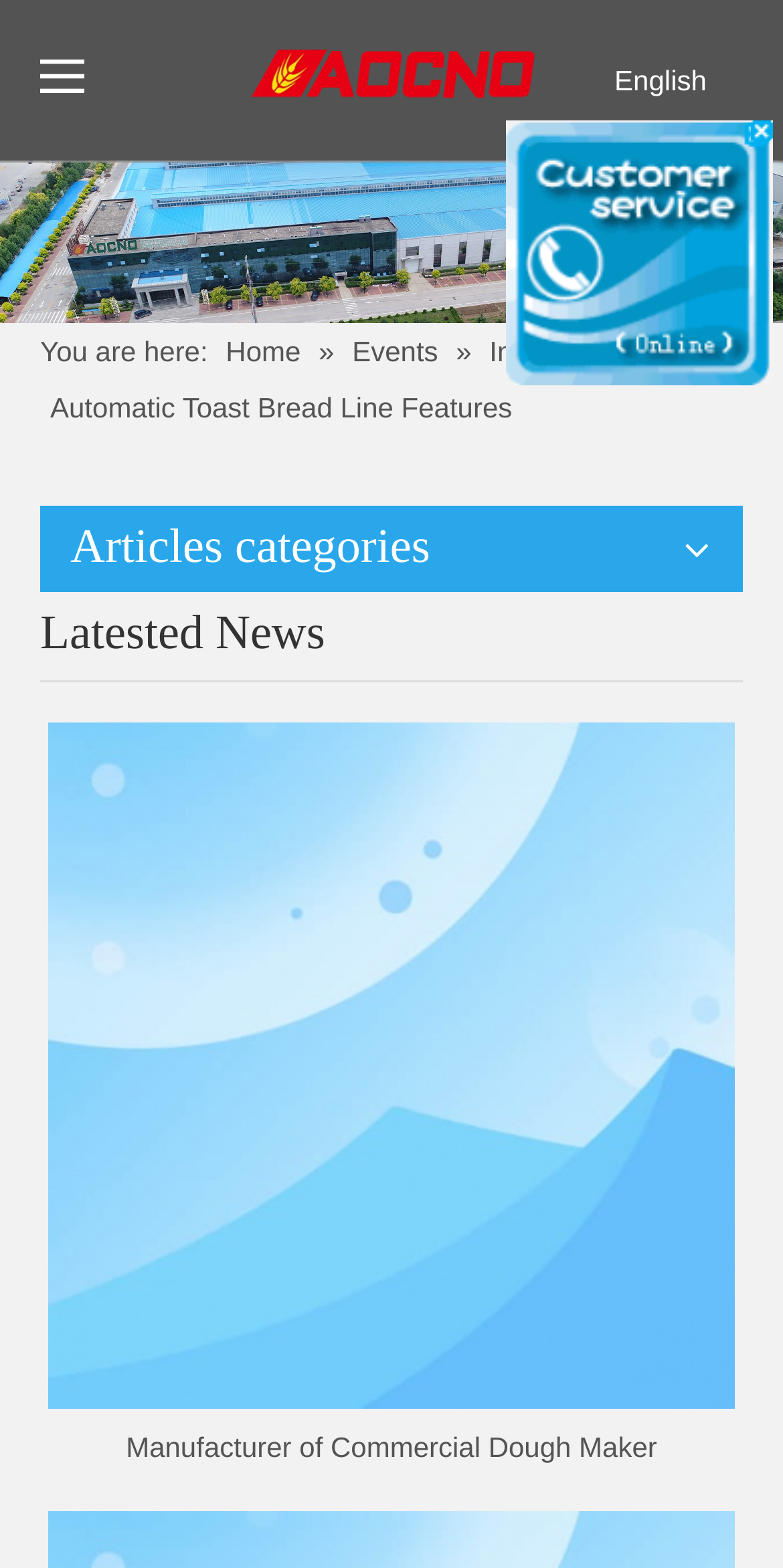What is the main topic of the webpage?
Answer the question with a detailed and thorough explanation.

I found the main topic of the webpage by looking at the heading elements, where I saw a prominent heading 'Automatic Toast Bread Line Features'. This heading suggests that the webpage is about the features of automatic toast bread lines.